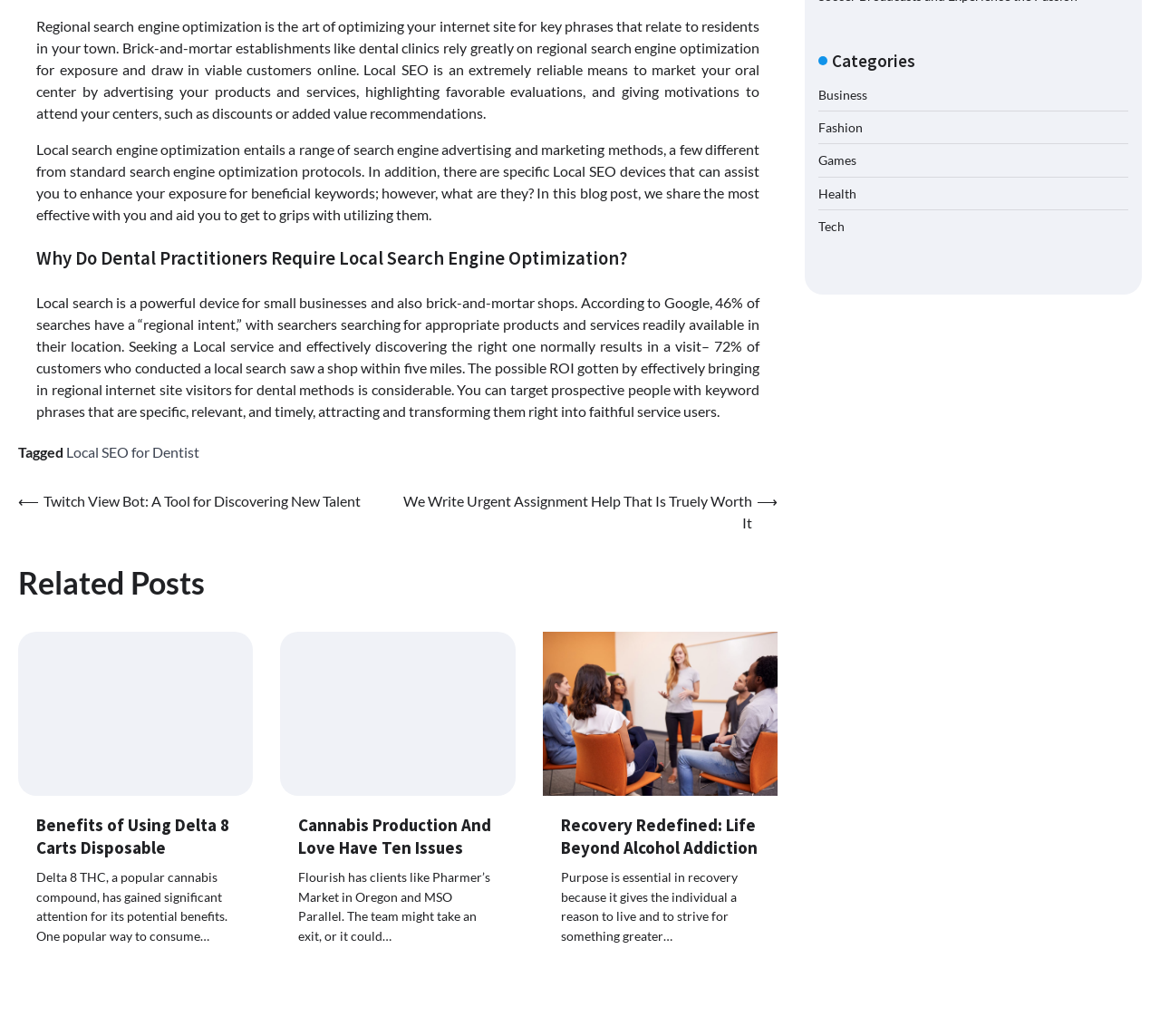Using the webpage screenshot, find the UI element described by Local SEO for Dentist. Provide the bounding box coordinates in the format (top-left x, top-left y, bottom-right x, bottom-right y), ensuring all values are floating point numbers between 0 and 1.

[0.057, 0.428, 0.172, 0.444]